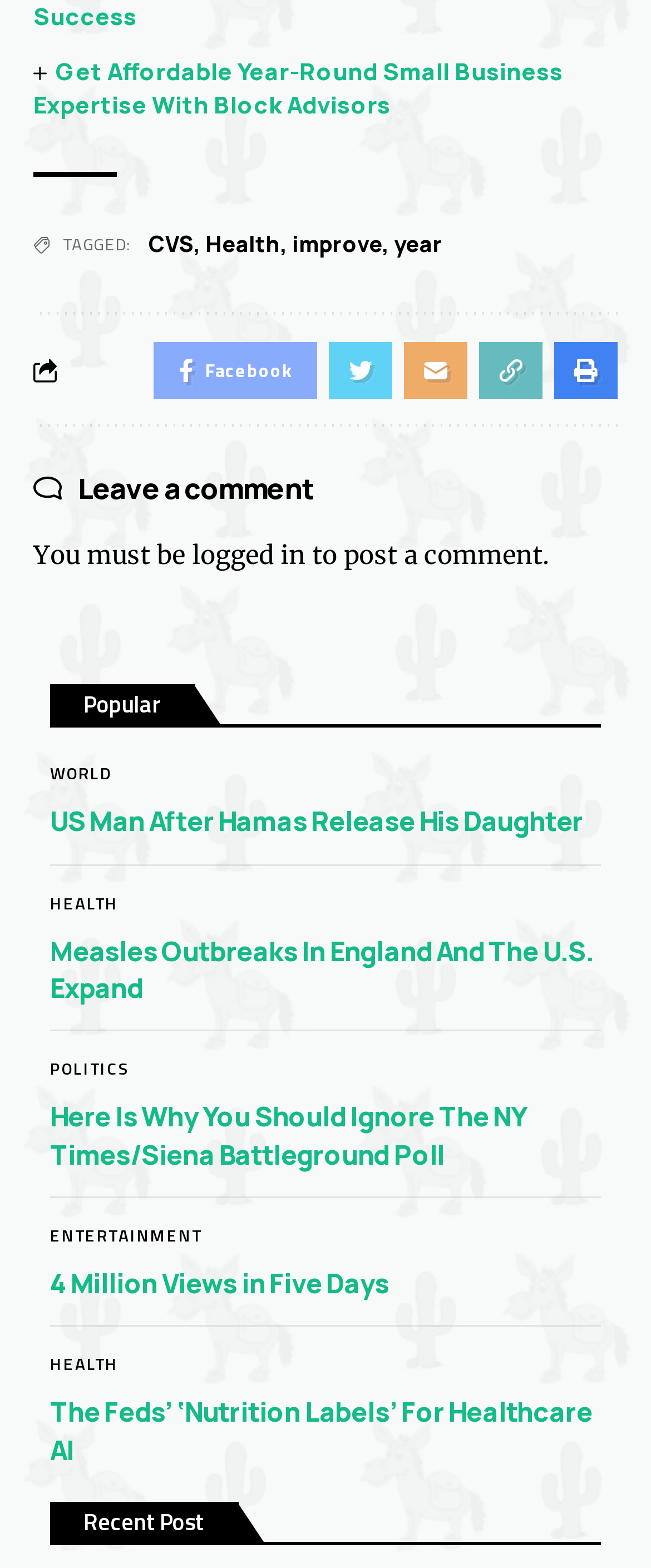What is the category of the article 'Measles Outbreaks In England And The U.S. Expand'?
Look at the screenshot and respond with one word or a short phrase.

Health